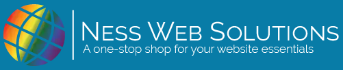Elaborate on the image with a comprehensive description.

The image features the logo of Ness Web Solutions, prominently displaying the company name in bold, modern typography. Below the name, a tagline reads, "A one-stop shop for your website essentials," highlighting the comprehensive services offered by the firm. The background is a vibrant shade of blue, while the logo includes a colorful globe design, representing a global reach and modern web solutions. This branding encapsulates the company's commitment to providing personalized support and customized web services to its clients.